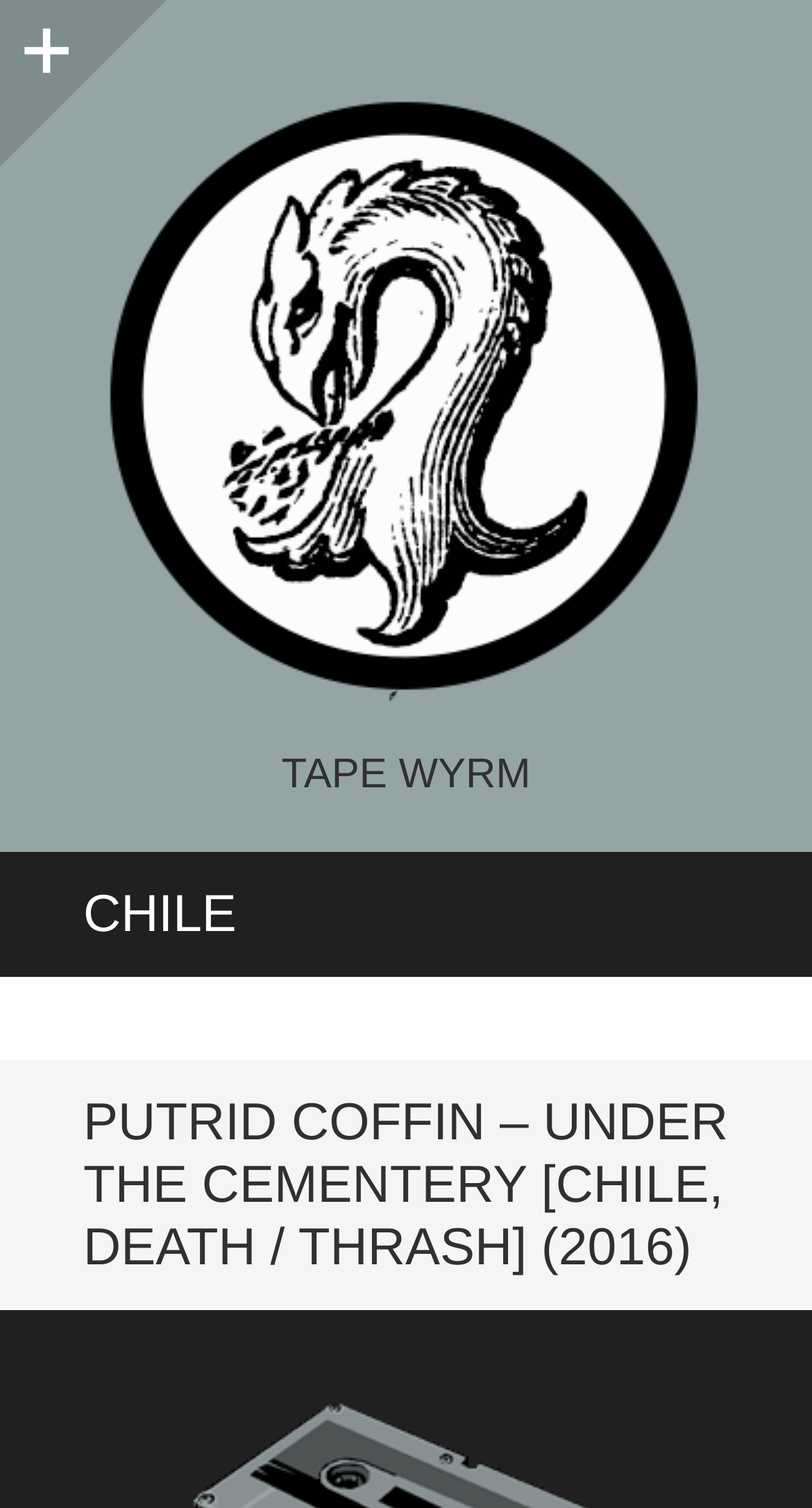Given the webpage screenshot, identify the bounding box of the UI element that matches this description: "Sidebar".

[0.0, 0.0, 0.103, 0.055]